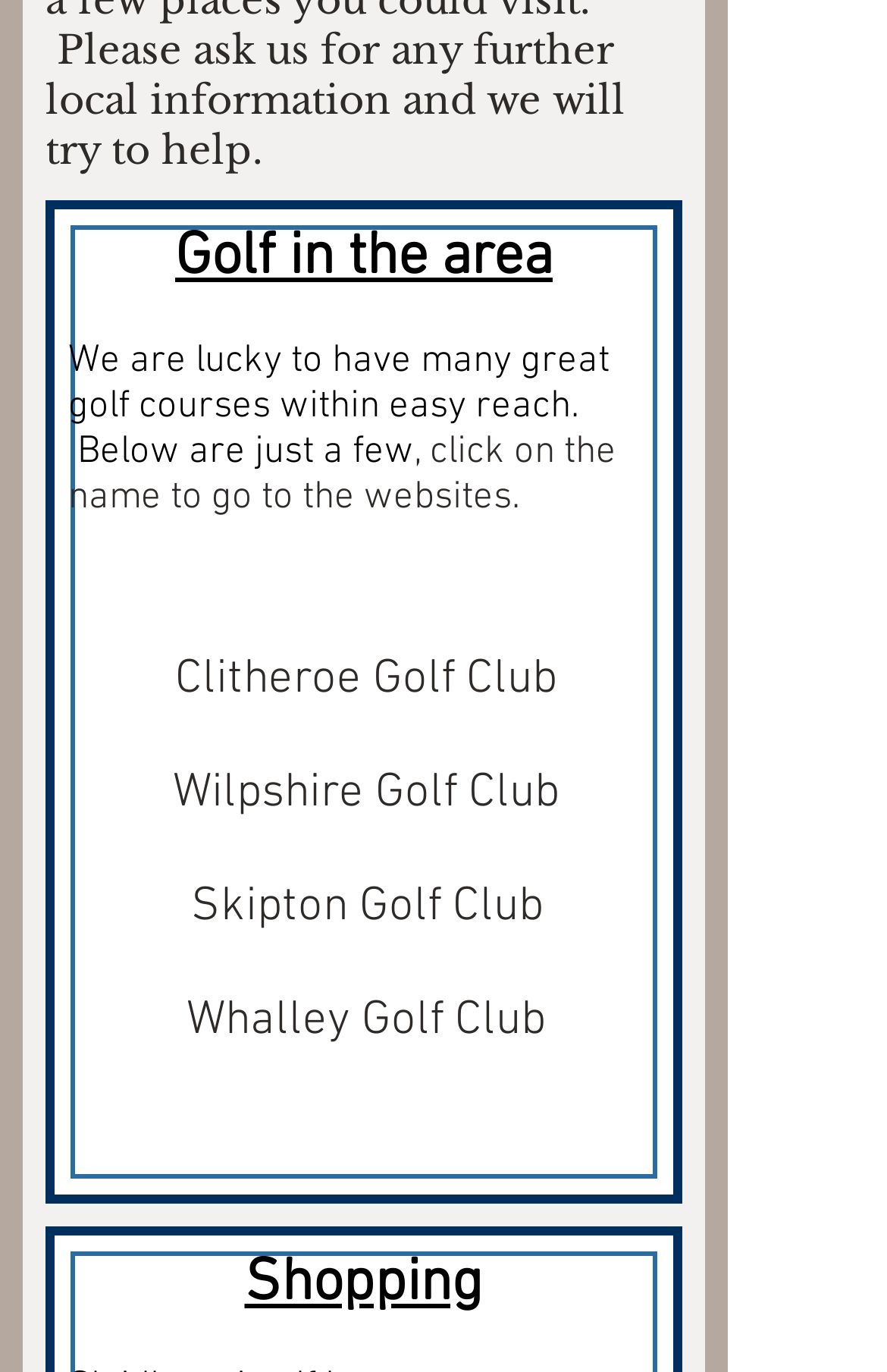What is the purpose of the golf course list?
Please respond to the question with a detailed and well-explained answer.

The list of golf courses is provided to give users an easy way to access the websites of these golf courses, as mentioned in the text 'click on the name to go to the websites'.